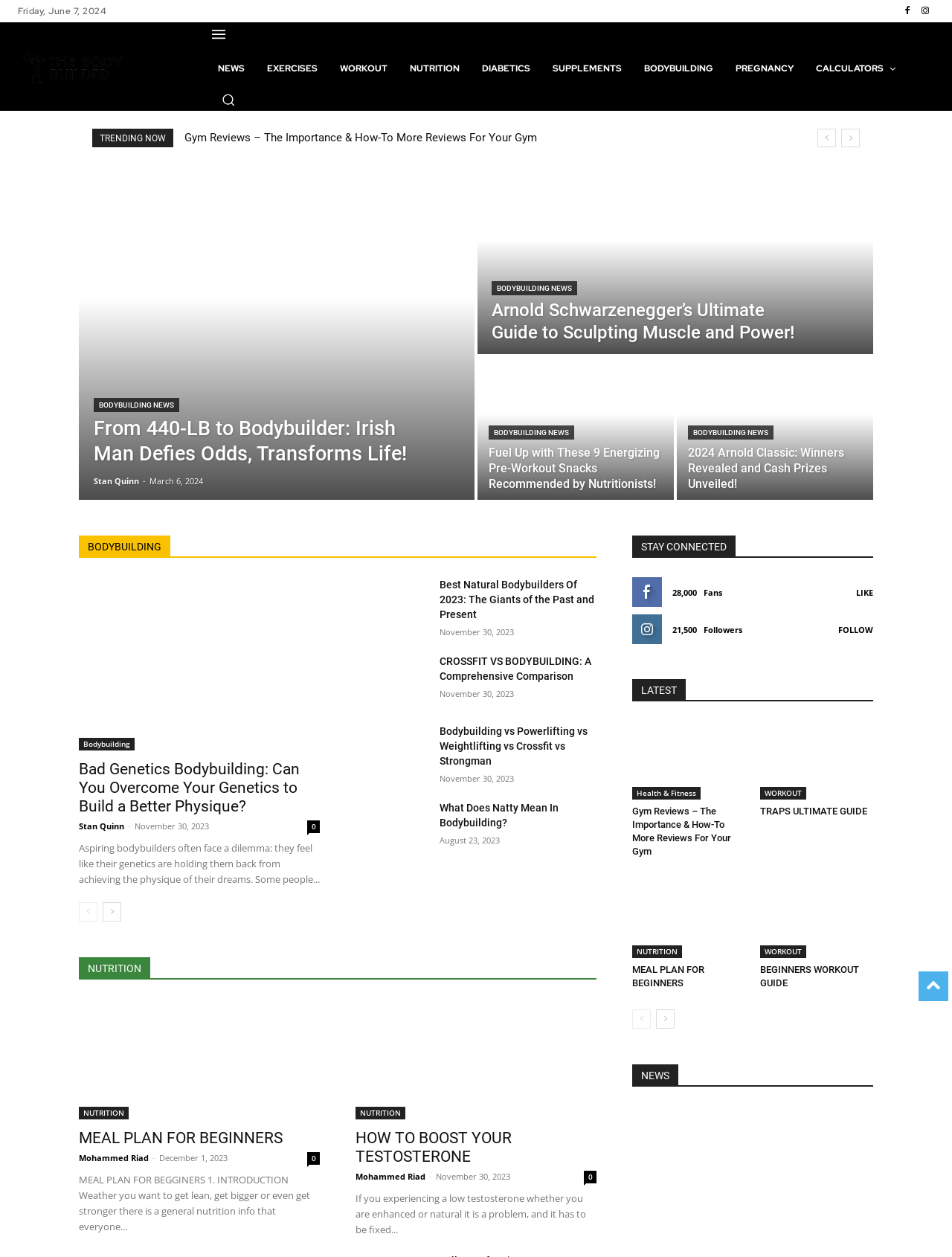Identify the bounding box for the element characterized by the following description: "TRAPS ULTIMATE GUIDE".

[0.798, 0.64, 0.911, 0.649]